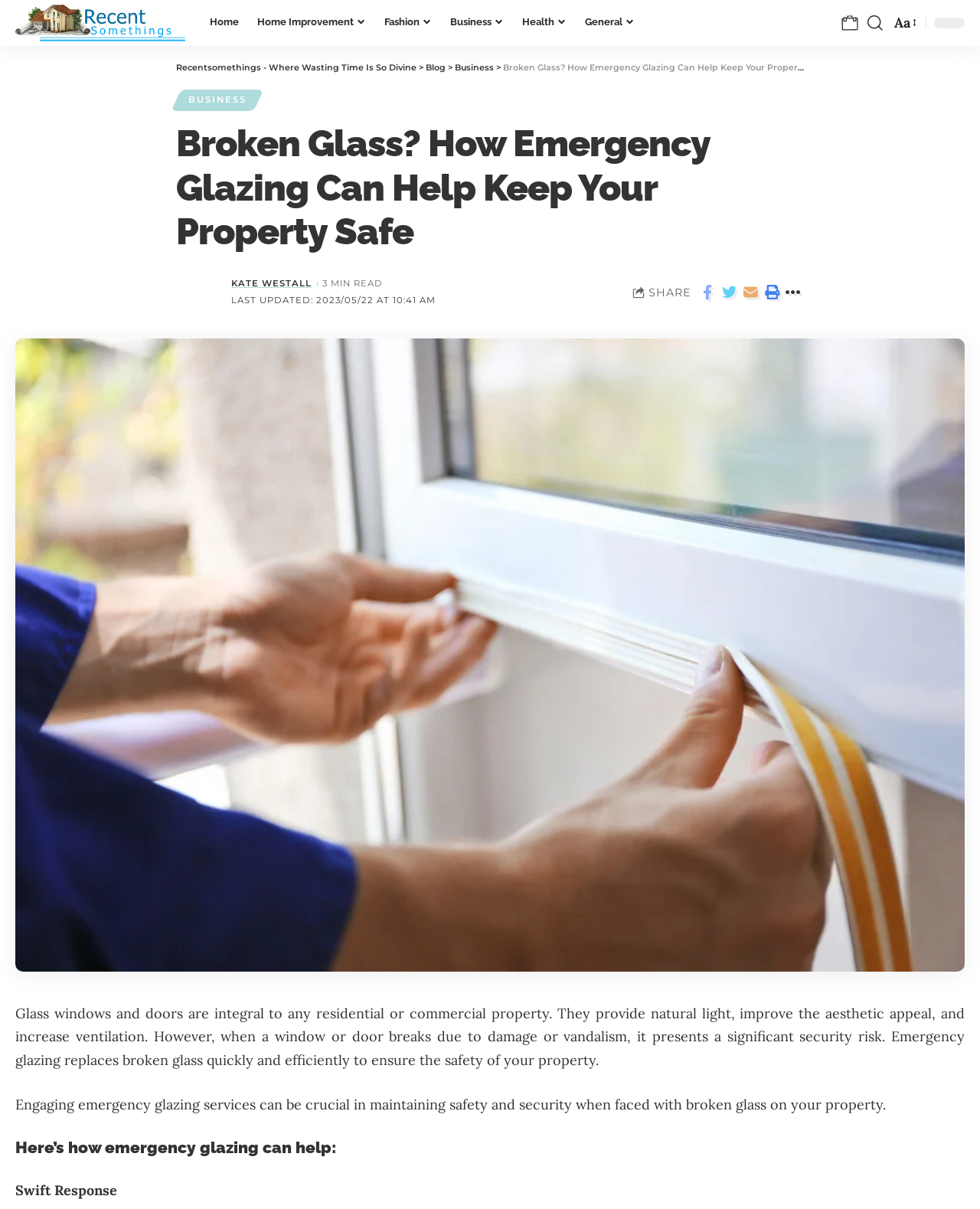Explain the webpage's layout and main content in detail.

The webpage appears to be a blog article about the importance of emergency glazing services for broken glass windows and doors. At the top left corner, there is a logo and a link to the website's homepage, "Recentsomethings - Where Wasting Time Is So Divine". 

Below the logo, there is a main navigation menu with six links: "Home", "Home Improvement", "Fashion", "Business", "Health", and "General". 

On the top right corner, there are three links: "notification", "search", and "font resizer" with an "Aa" text next to it. 

The main content of the webpage starts with a heading that reads "Broken Glass? How Emergency Glazing Can Help Keep Your Property Safe". Below the heading, there is a link to the category "Business" and the author's name, "Kate Westall", accompanied by a small image. 

The article's content is divided into sections. The first section explains the importance of glass windows and doors in residential and commercial properties. The second section highlights the significance of emergency glazing services in maintaining safety and security when faced with broken glass. 

The third section, titled "Here’s how emergency glazing can help:", appears to be the start of a list or a series of points, with the first point being "Swift Response".